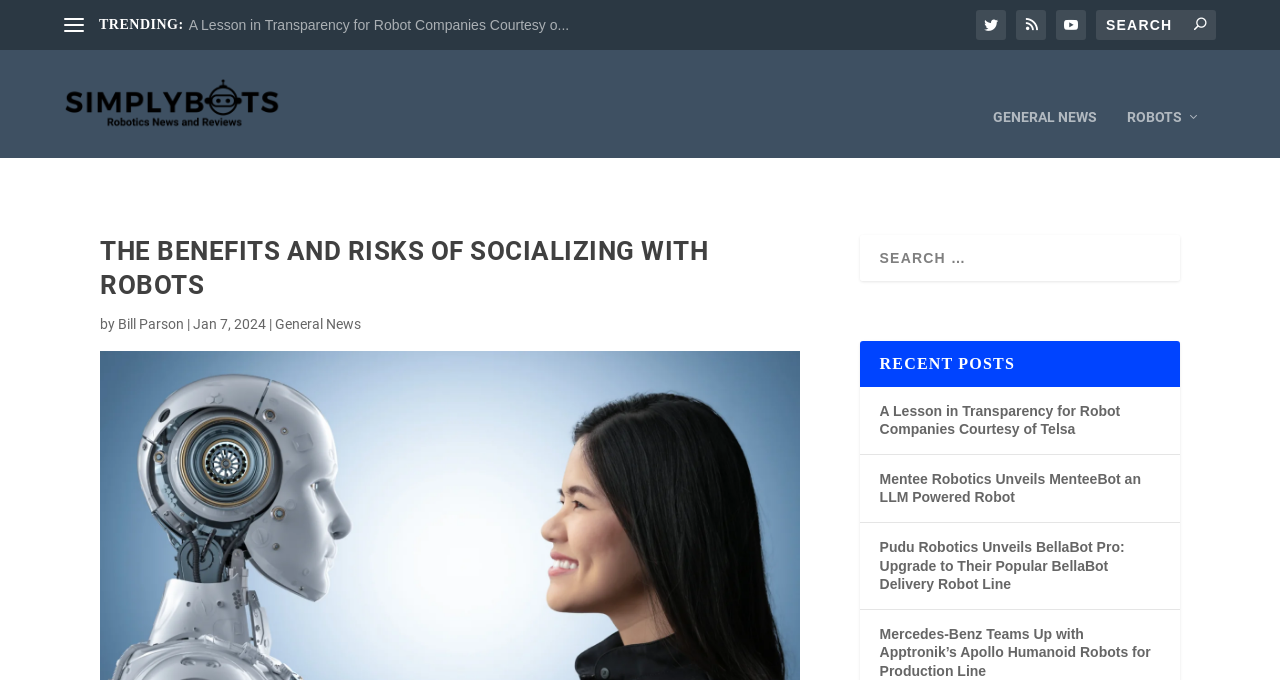Based on the image, give a detailed response to the question: How many recent posts are listed?

I found the recent posts section by looking at the heading 'RECENT POSTS'. Below this heading, I counted four links to different articles, which are 'A Lesson in Transparency for Robot Companies Courtesy of Telsa', 'Mentee Robotics Unveils MenteeBot an LLM Powered Robot', 'Pudu Robotics Unveils BellaBot Pro: Upgrade to Their Popular BellaBot Delivery Robot Line', and 'Mercedes-Benz Teams Up with Apptronik’s Apollo Humanoid Robots for Production Line'. Therefore, there are four recent posts listed.